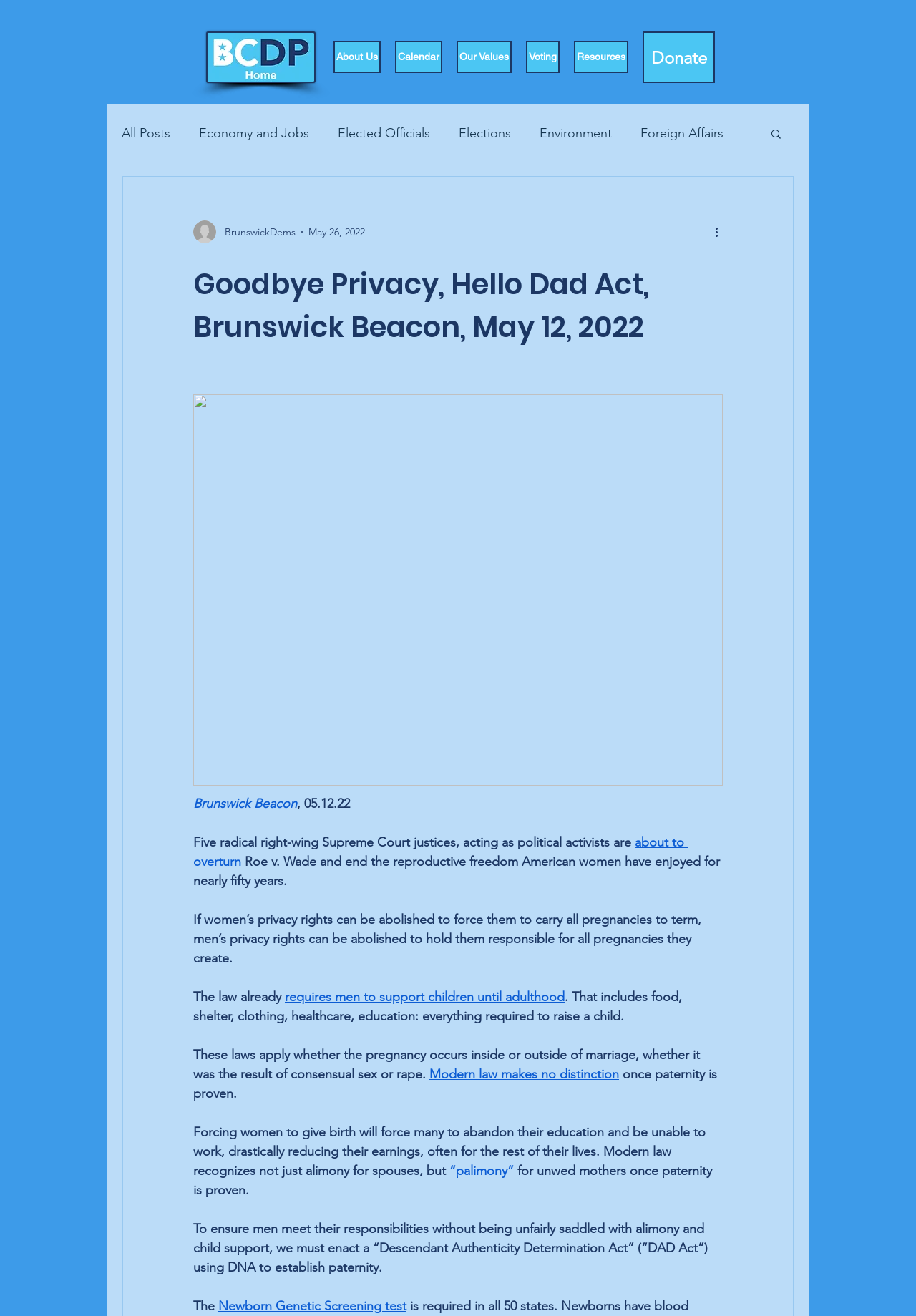Please provide a one-word or phrase answer to the question: 
What is the name of the publication?

Brunswick Beacon